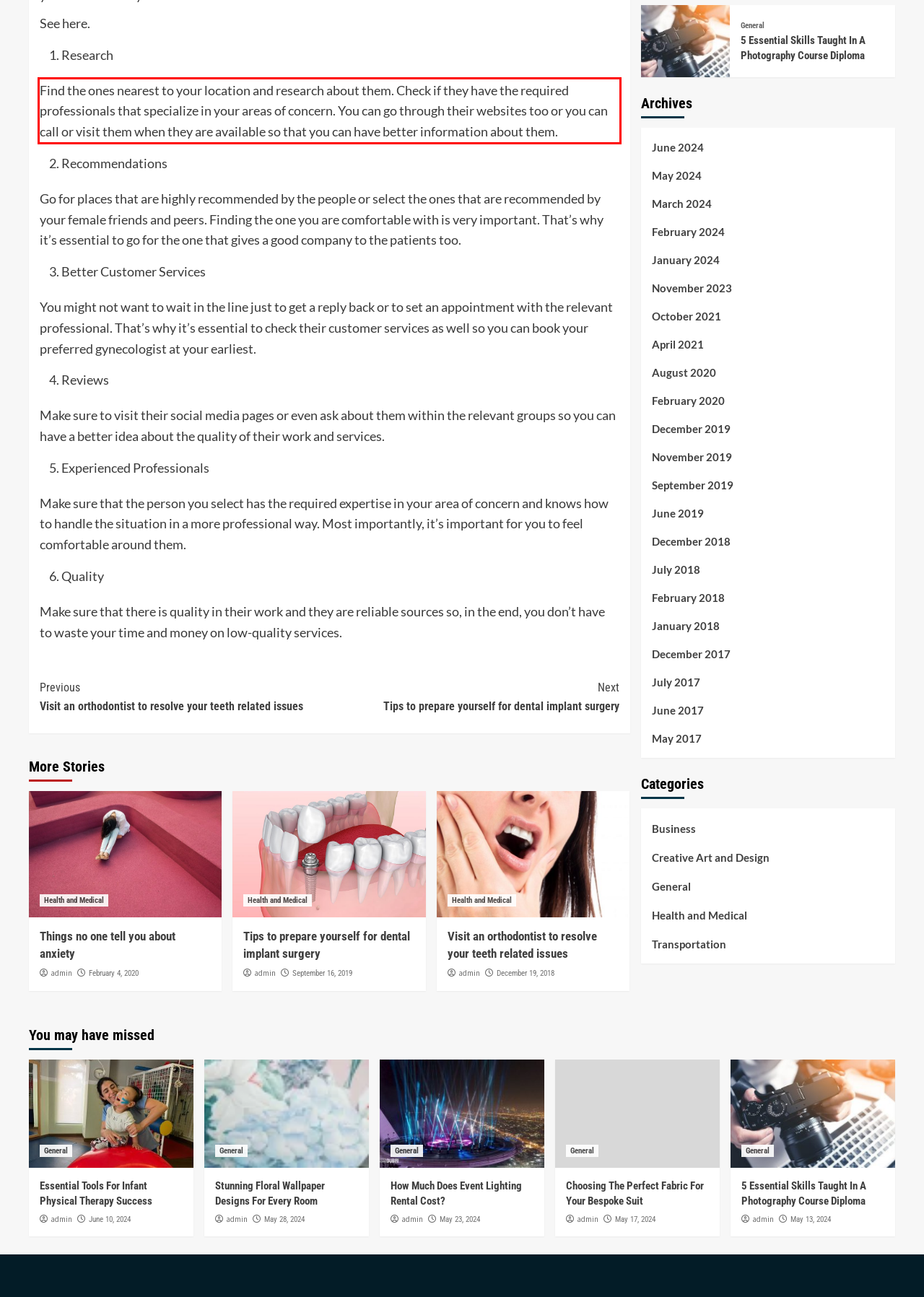You are provided with a screenshot of a webpage that includes a UI element enclosed in a red rectangle. Extract the text content inside this red rectangle.

Find the ones nearest to your location and research about them. Check if they have the required professionals that specialize in your areas of concern. You can go through their websites too or you can call or visit them when they are available so that you can have better information about them.